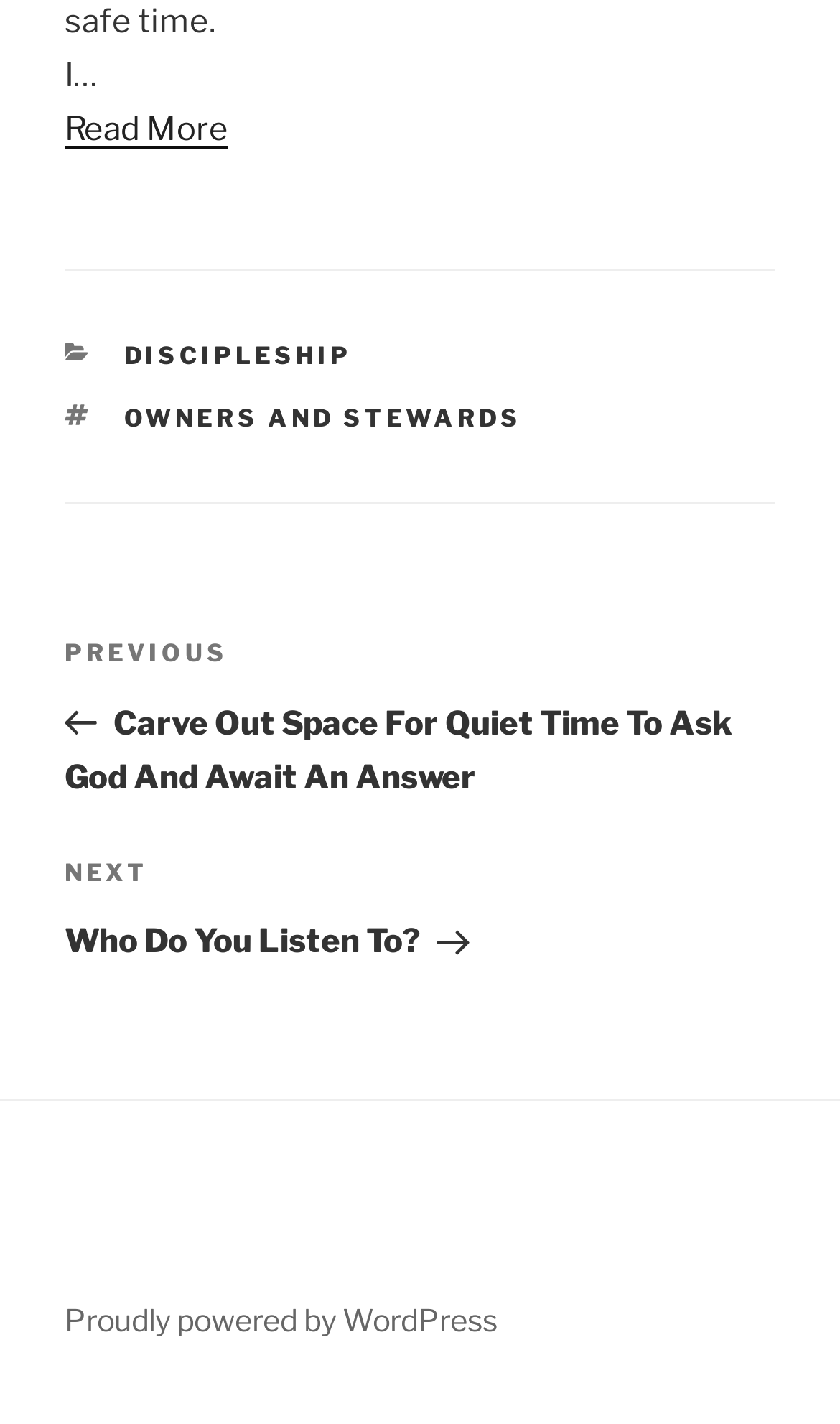Provide the bounding box coordinates of the HTML element this sentence describes: "Jawad Ahmed". The bounding box coordinates consist of four float numbers between 0 and 1, i.e., [left, top, right, bottom].

None